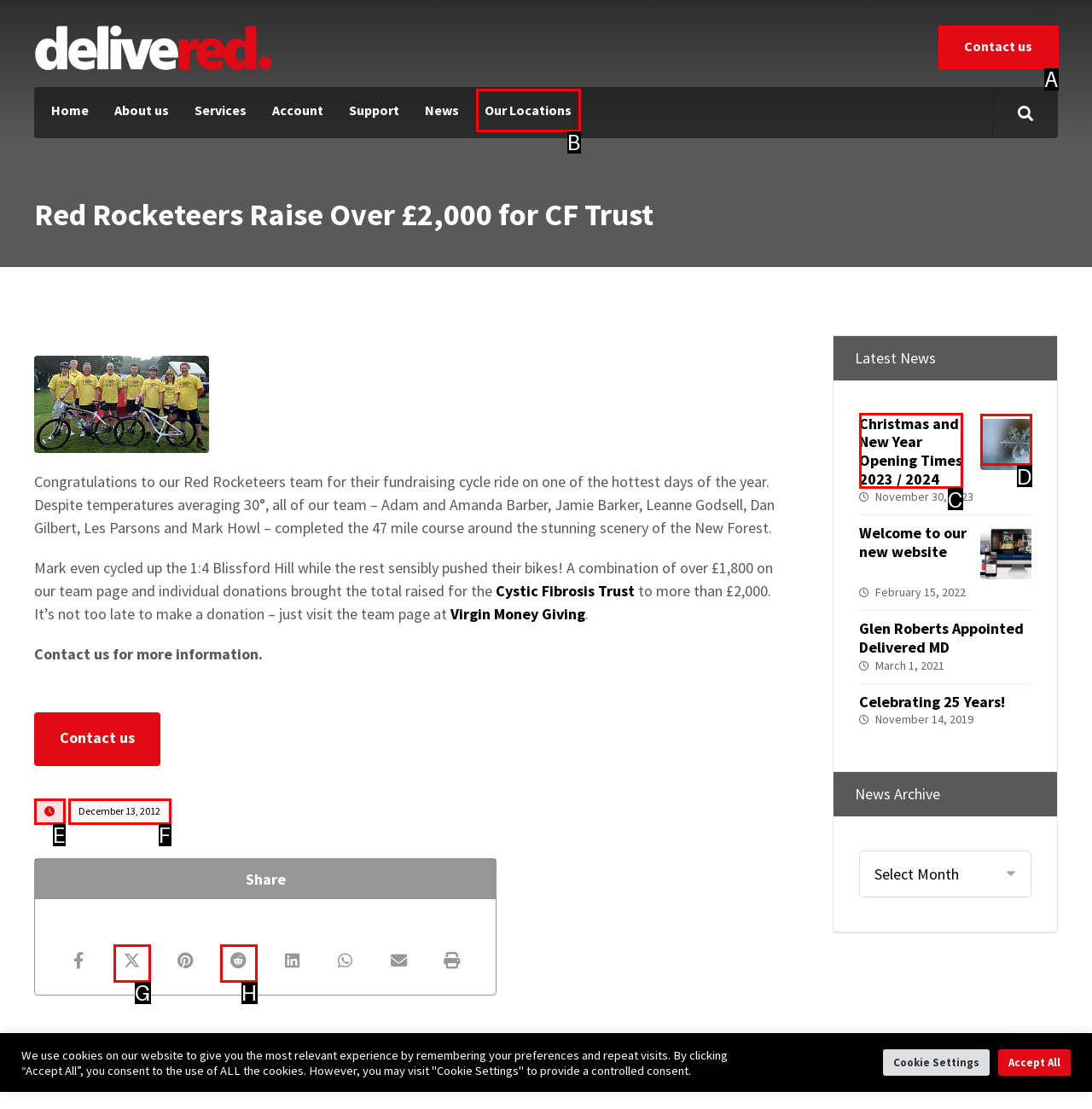Choose the option that matches the following description: parent_node: December 13, 2012
Reply with the letter of the selected option directly.

E